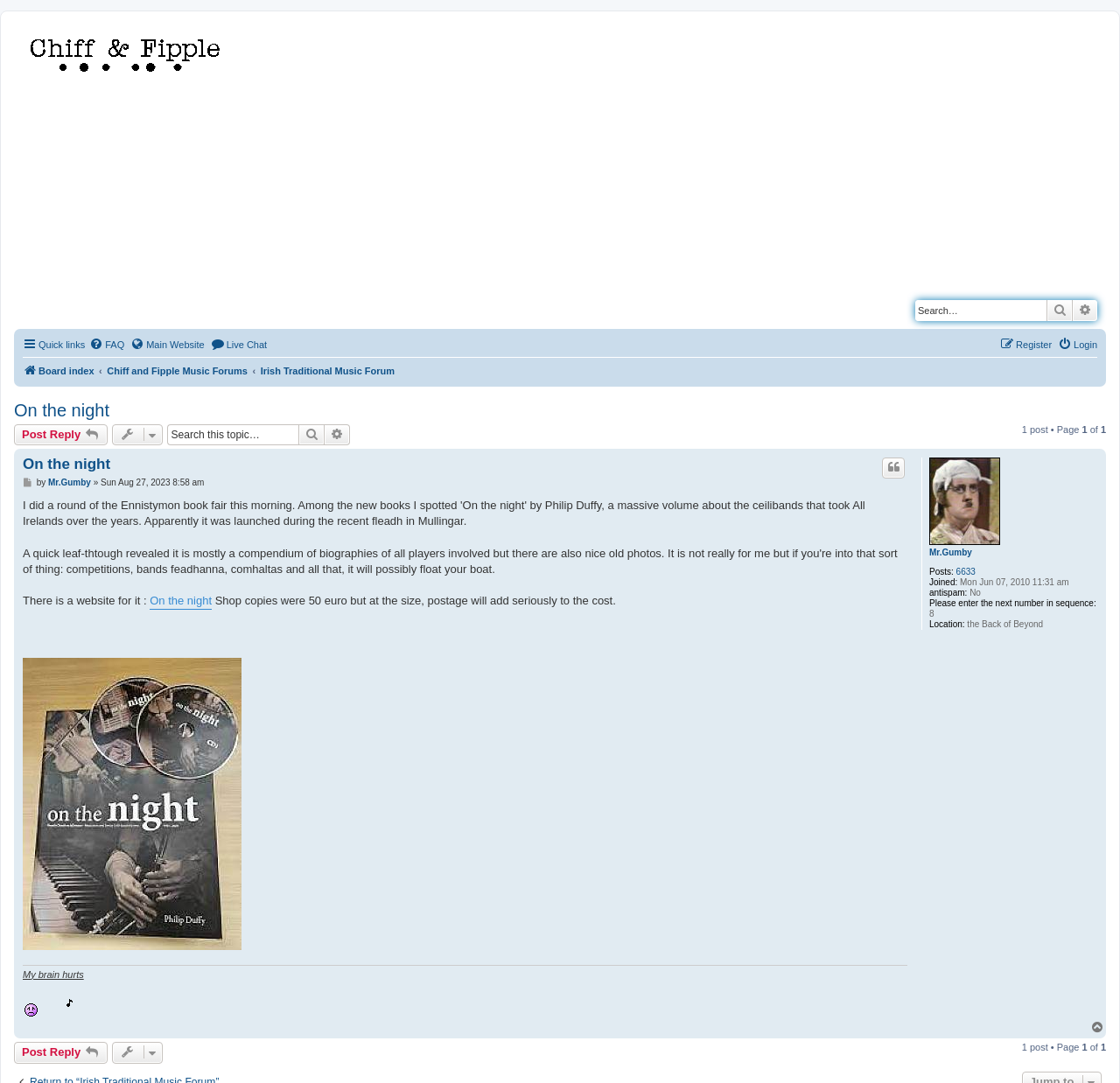Locate the bounding box coordinates of the clickable region to complete the following instruction: "View user profile."

[0.83, 0.422, 0.893, 0.503]